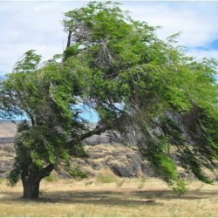What is the tree often used for in landscaping?
Give a single word or phrase answer based on the content of the image.

Shade-providing qualities